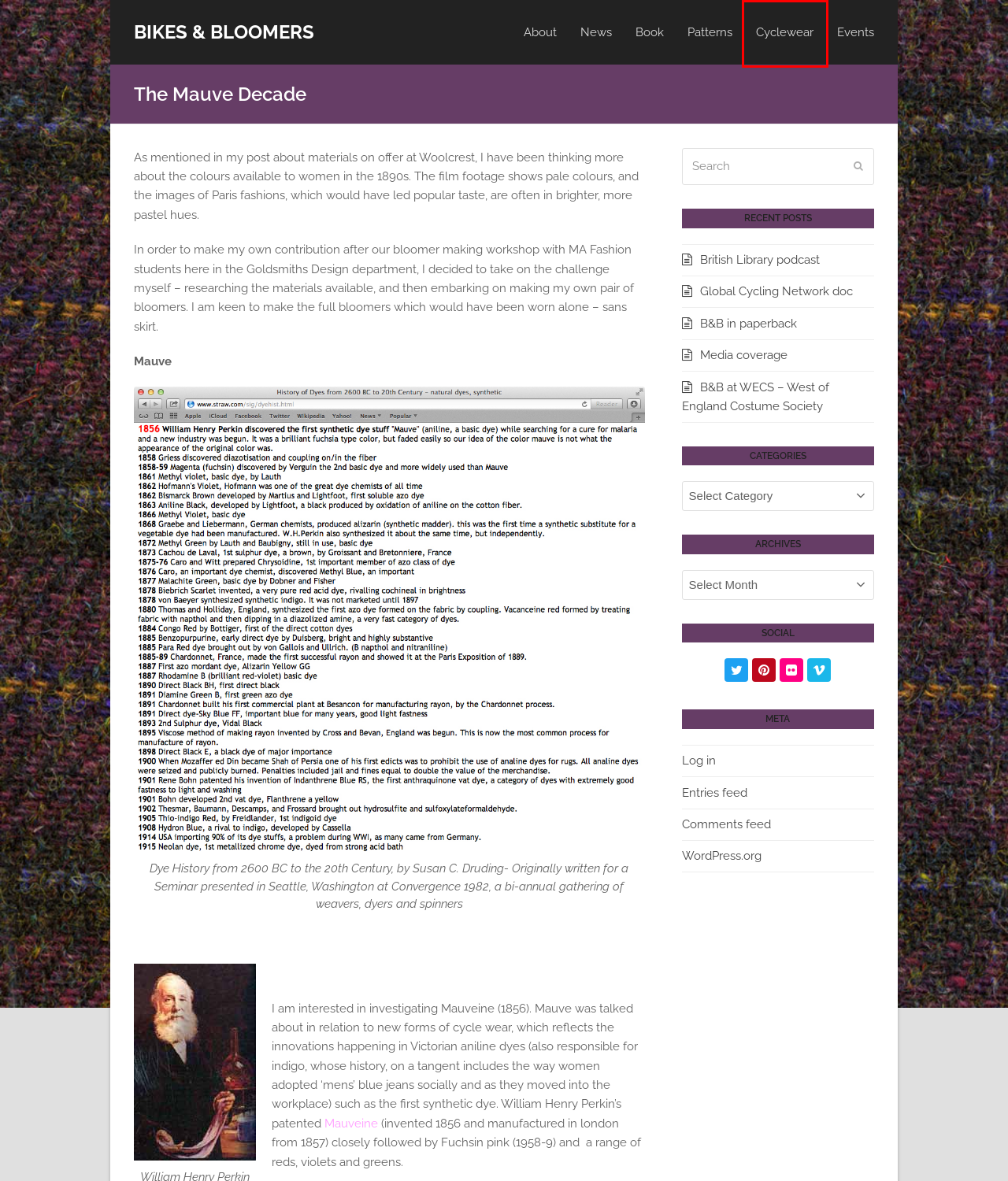You are provided a screenshot of a webpage featuring a red bounding box around a UI element. Choose the webpage description that most accurately represents the new webpage after clicking the element within the red bounding box. Here are the candidates:
A. Global Cycling Network doc - BIKES & BLOOMERS
B. B&B at WECS - West of England Costume Society - BIKES & BLOOMERS
C. Log In ‹ BIKES & BLOOMERS — WordPress
D. Comments for BIKES & BLOOMERS
E. Patterns - BIKES & BLOOMERS
F. Home - BIKES & BLOOMERS
G. British Library podcast - BIKES & BLOOMERS
H. Cyclewear - BIKES & BLOOMERS

H